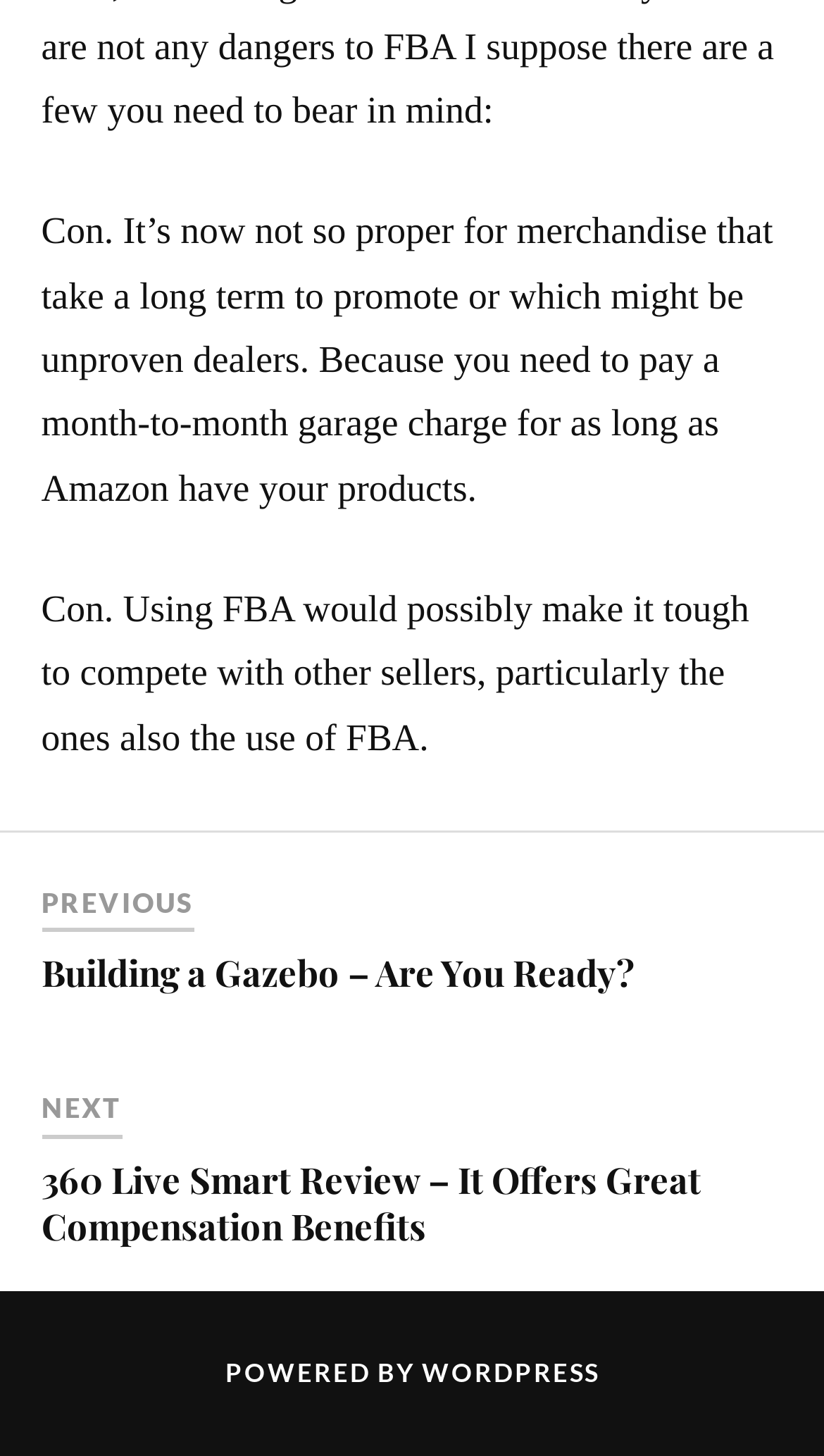What is the platform powering this website?
Please provide an in-depth and detailed response to the question.

The question is asking about the platform that is powering this website. At the bottom of the webpage, there is a text 'POWERED BY' followed by a link 'WORDPRESS', indicating that WordPress is the platform powering this website.